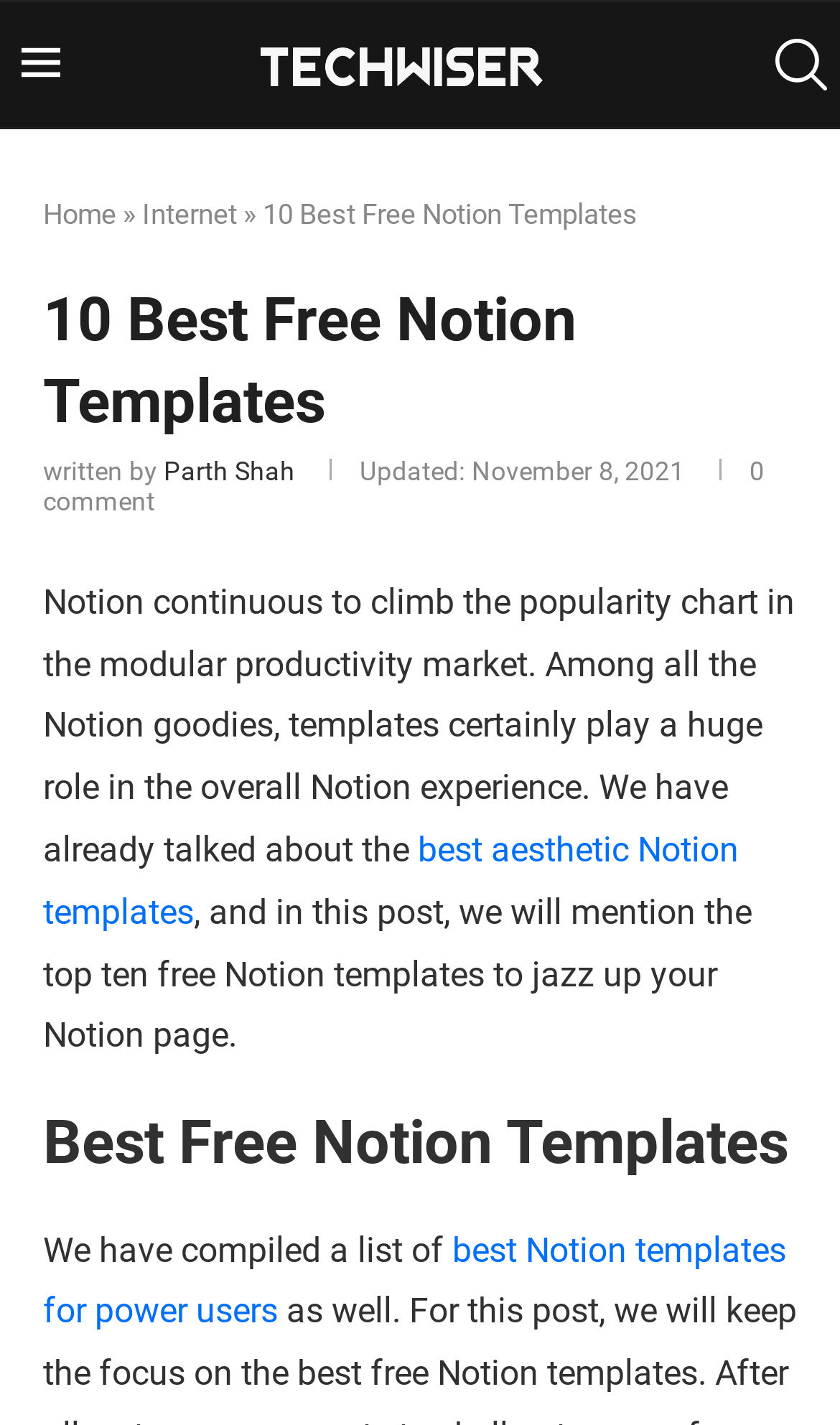Locate the UI element described by Internet and provide its bounding box coordinates. Use the format (top-left x, top-left y, bottom-right x, bottom-right y) with all values as floating point numbers between 0 and 1.

[0.169, 0.139, 0.282, 0.162]